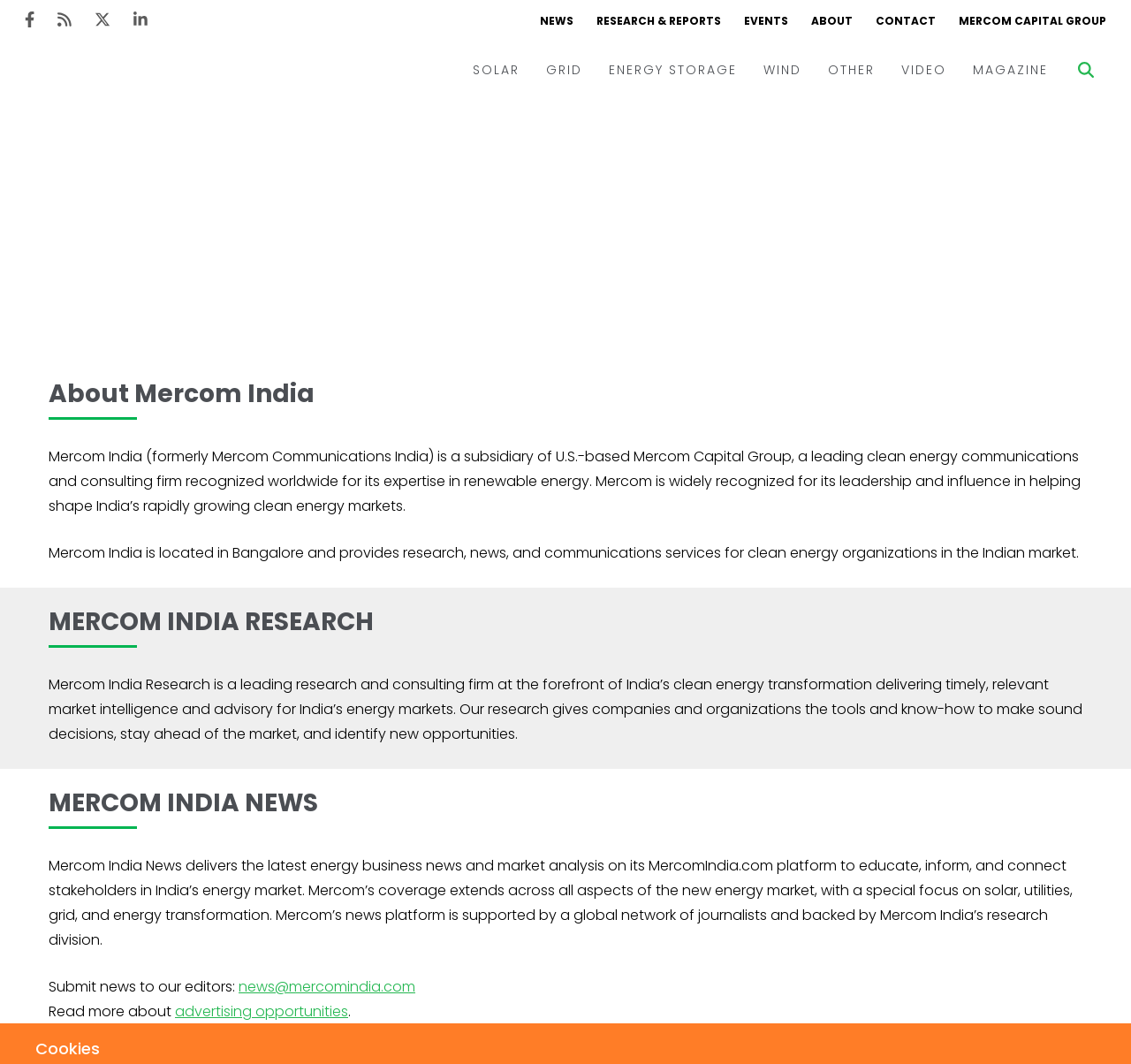Find the bounding box coordinates for the HTML element specified by: "[ thread ]".

None